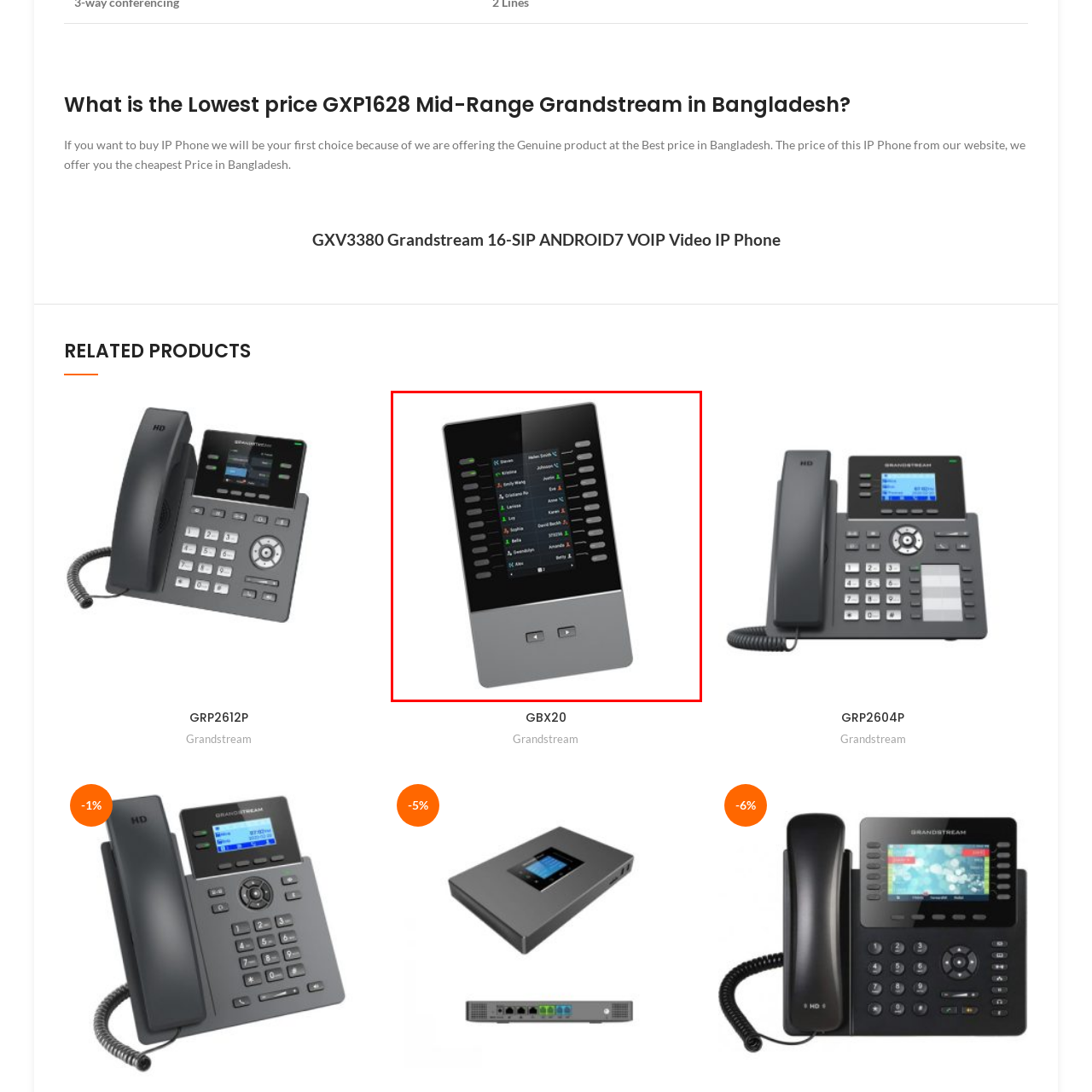How many navigation buttons are below the display?
Look closely at the portion of the image highlighted by the red bounding box and provide a comprehensive answer to the question.

According to the caption, 'below the display, there are two navigation buttons, allowing for easy scrolling through contacts or menu options', which explicitly states the number of navigation buttons as two.